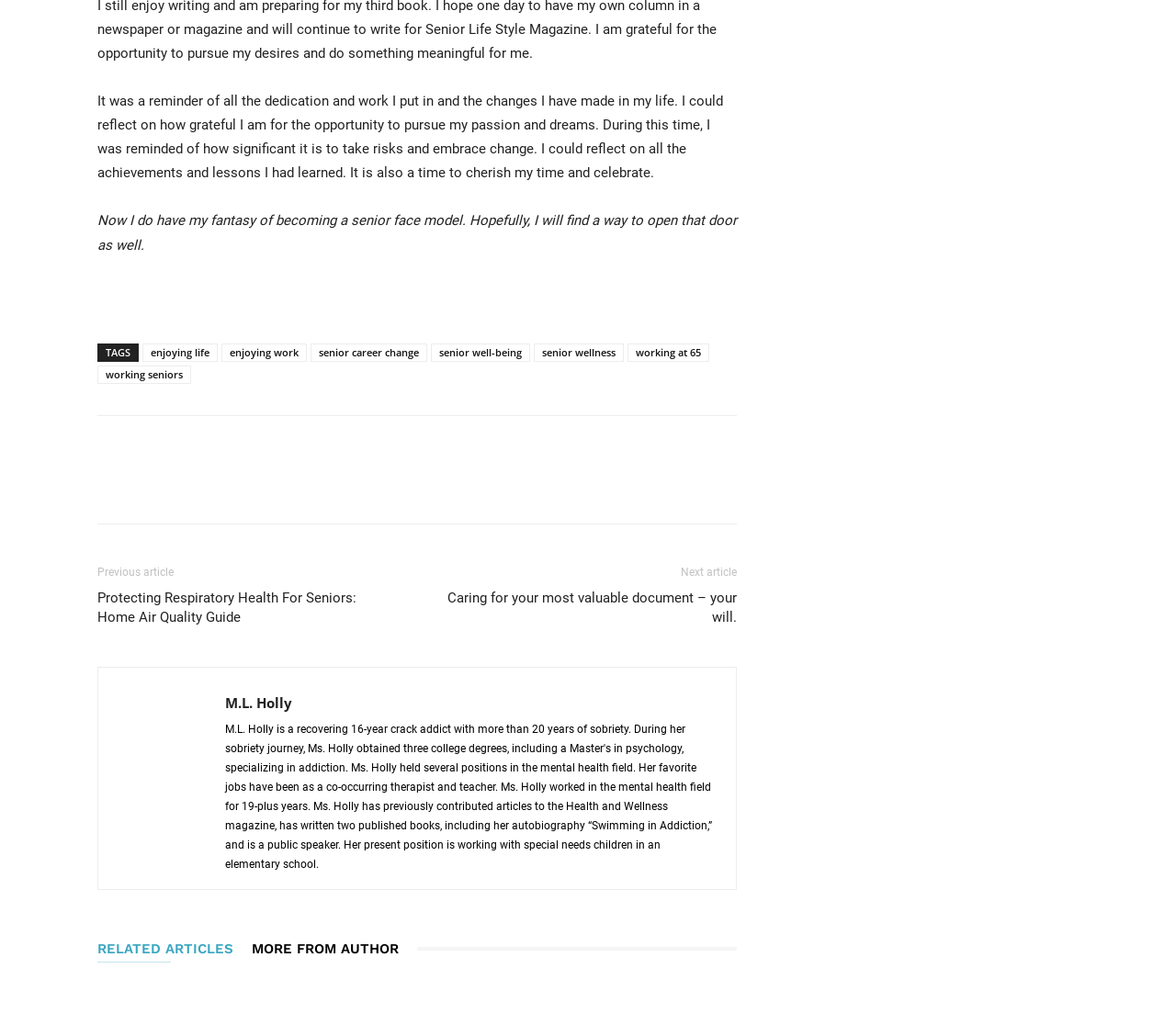Using the information shown in the image, answer the question with as much detail as possible: How many related articles are shown?

There are 2 related articles shown, with titles 'Protecting Respiratory Health For Seniors: Home Air Quality Guide' and 'Caring for your most valuable document – your will.'